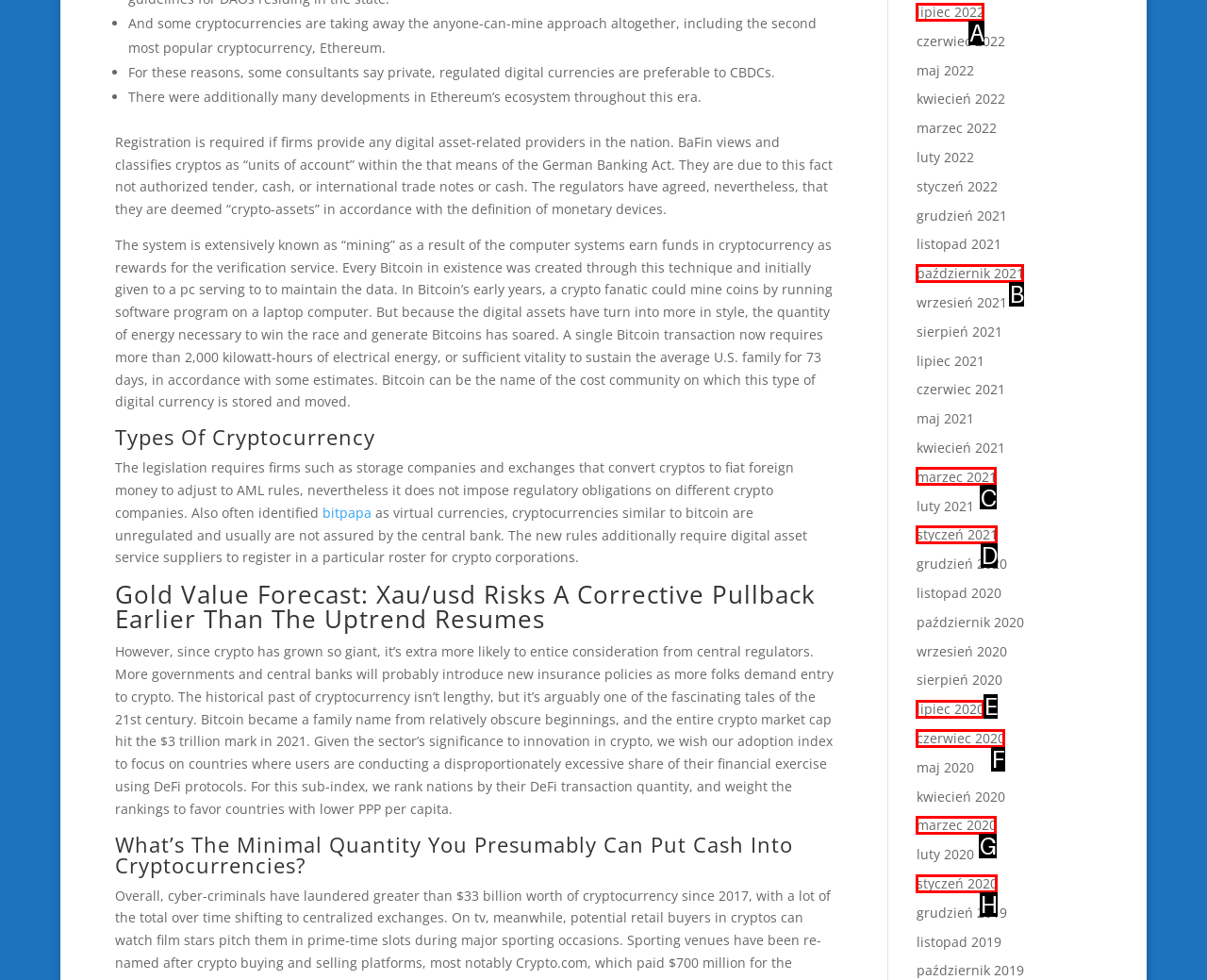From the provided options, which letter corresponds to the element described as: marzec 2020
Answer with the letter only.

G